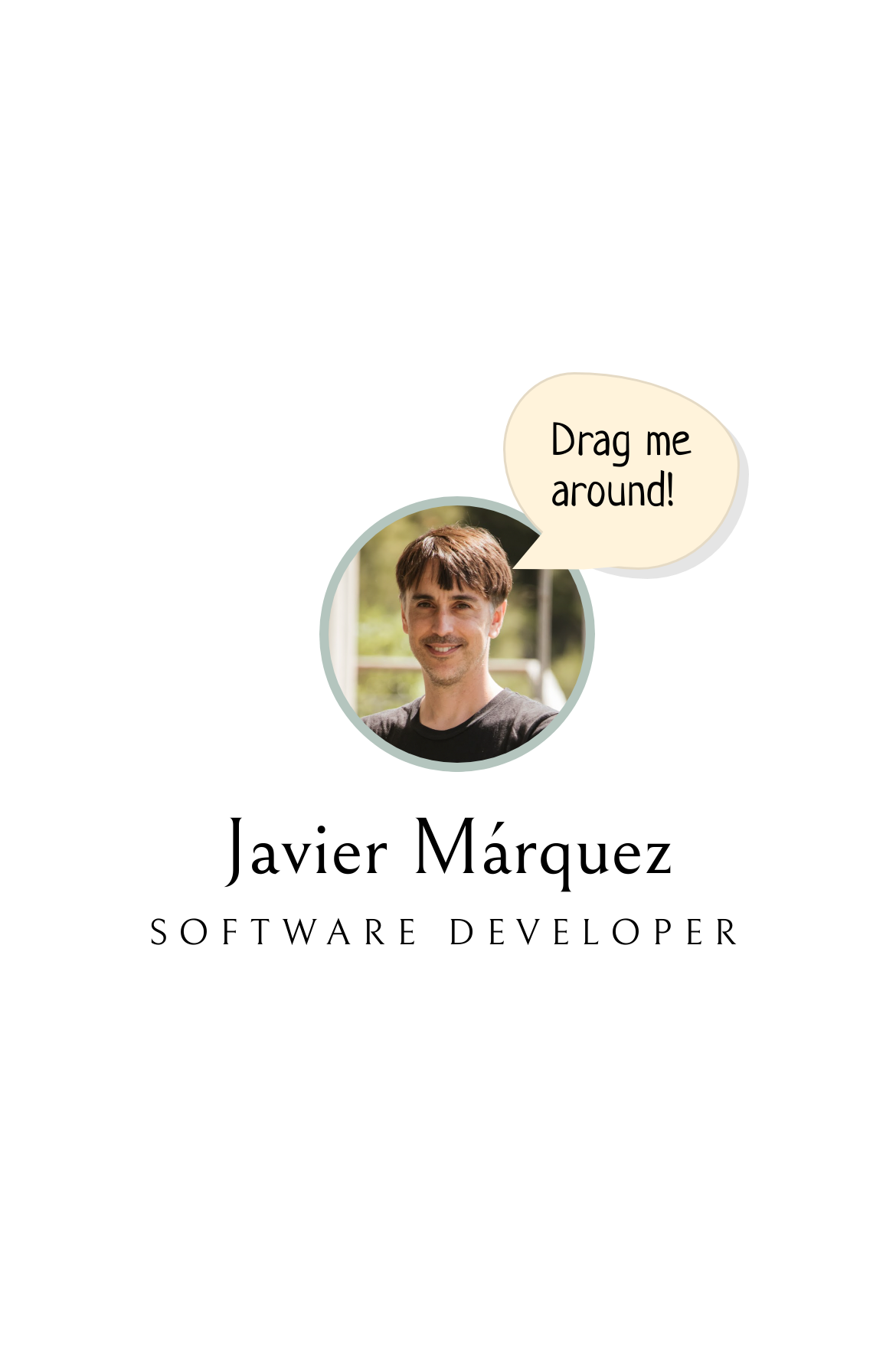What is the profession of Javier Márquez?
Offer a detailed and exhaustive answer to the question.

Based on the webpage, Javier Márquez is a software developer, as indicated by the heading 'Javier Márquez SOFTWARE DEVELOPER' and the repeated mention of 'SOFTWARE DEVELOPER' throughout the page.